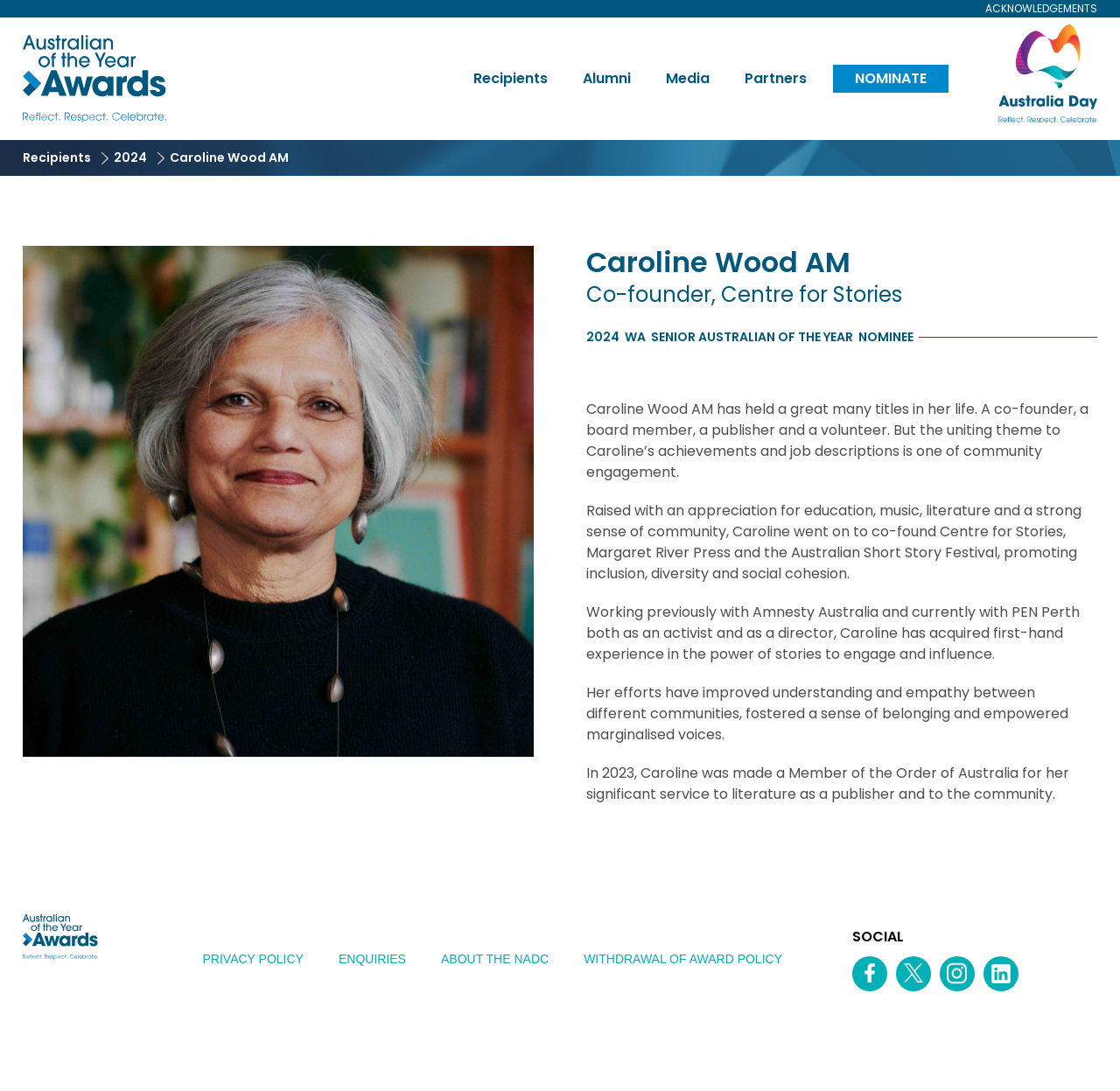What is the organization Caroline Wood AM currently works with?
Provide a one-word or short-phrase answer based on the image.

PEN Perth